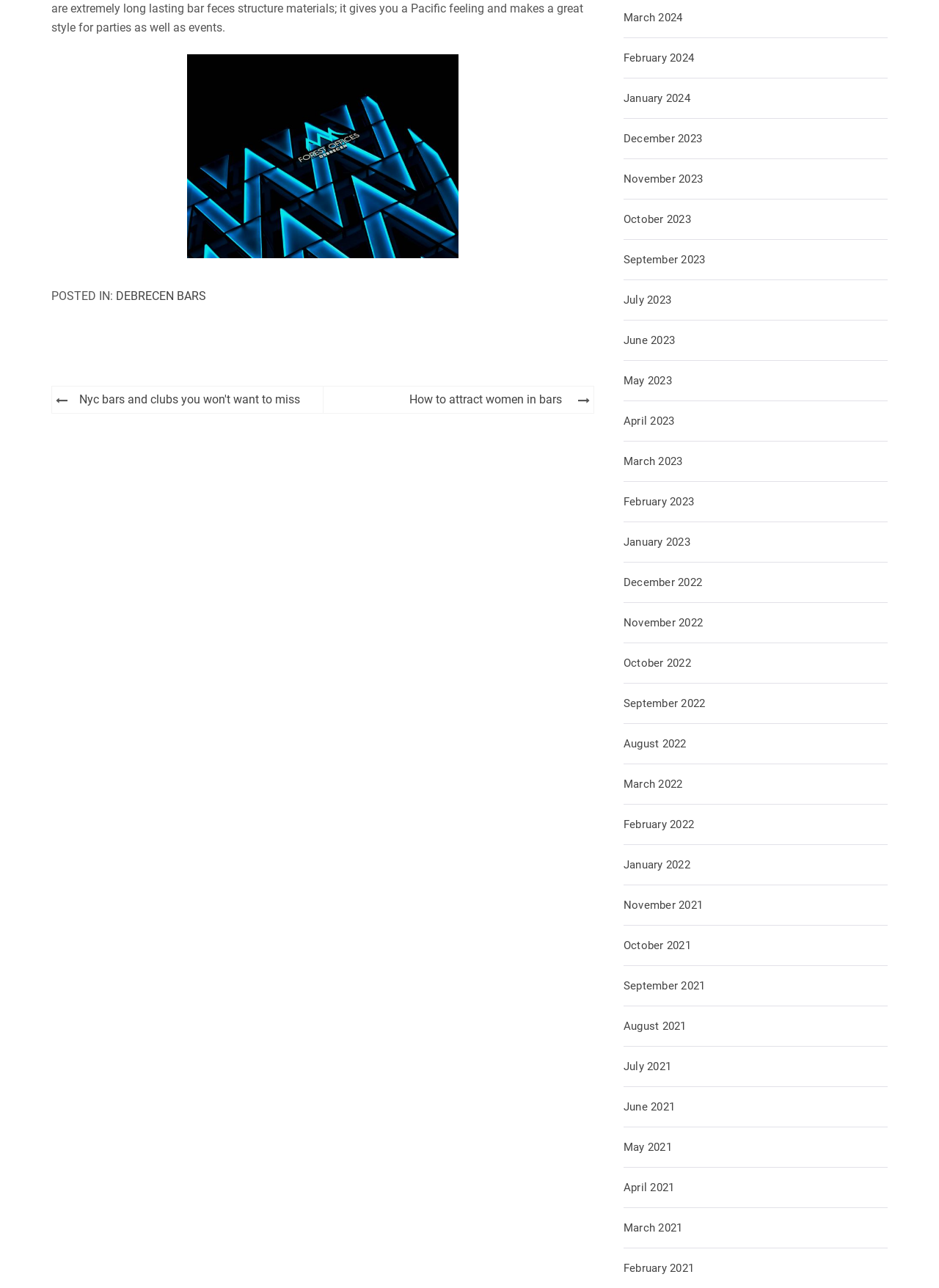What type of content is likely to be found on this webpage?
Please analyze the image and answer the question with as much detail as possible.

The presence of links to posts with titles like 'Nyc bars and clubs you won't want to miss' and 'How to attract women in bars' suggests that the webpage is likely to contain reviews or guides related to bars and clubs.